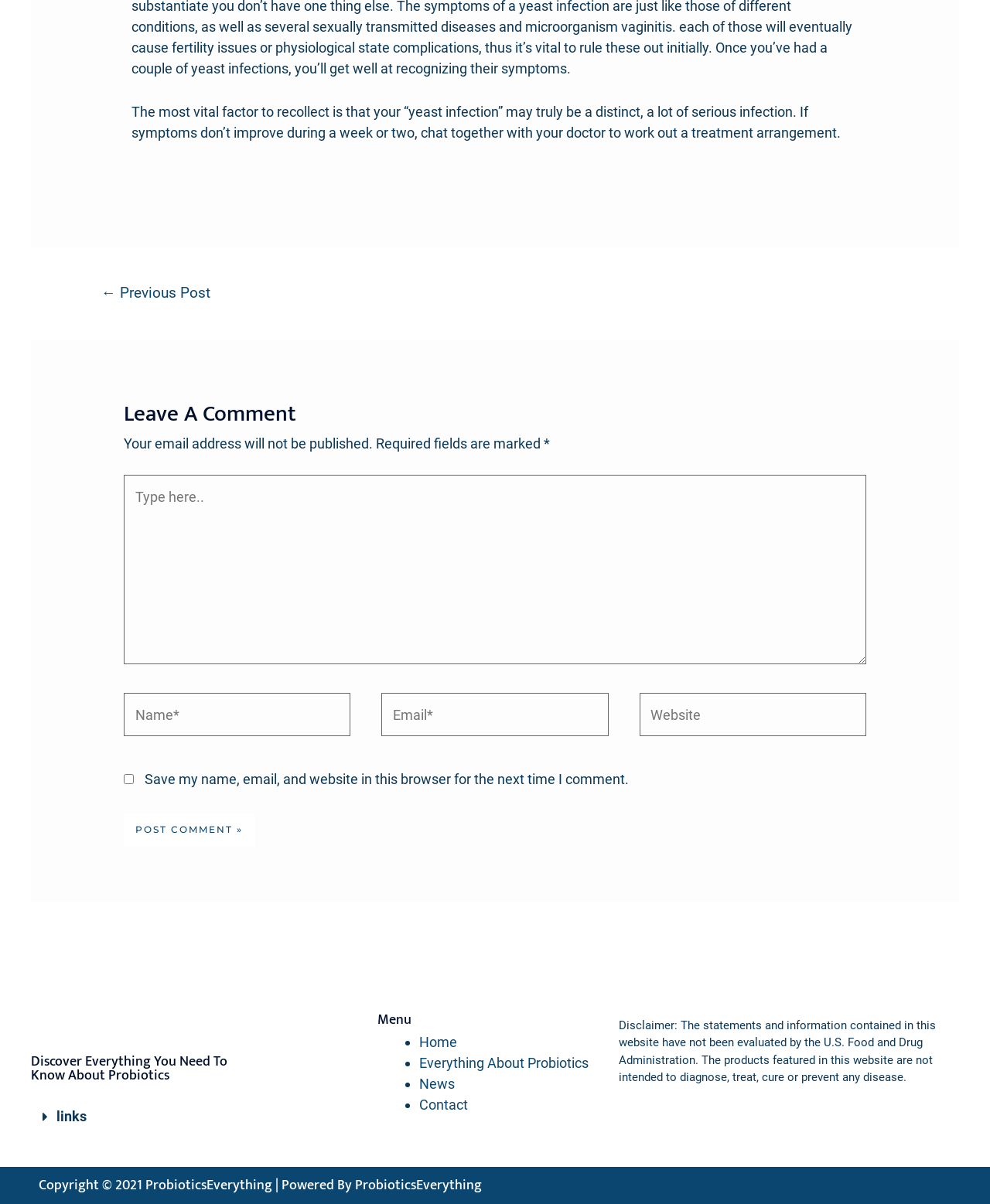Please identify the bounding box coordinates of the element that needs to be clicked to execute the following command: "Go to the home page". Provide the bounding box using four float numbers between 0 and 1, formatted as [left, top, right, bottom].

[0.423, 0.859, 0.462, 0.872]